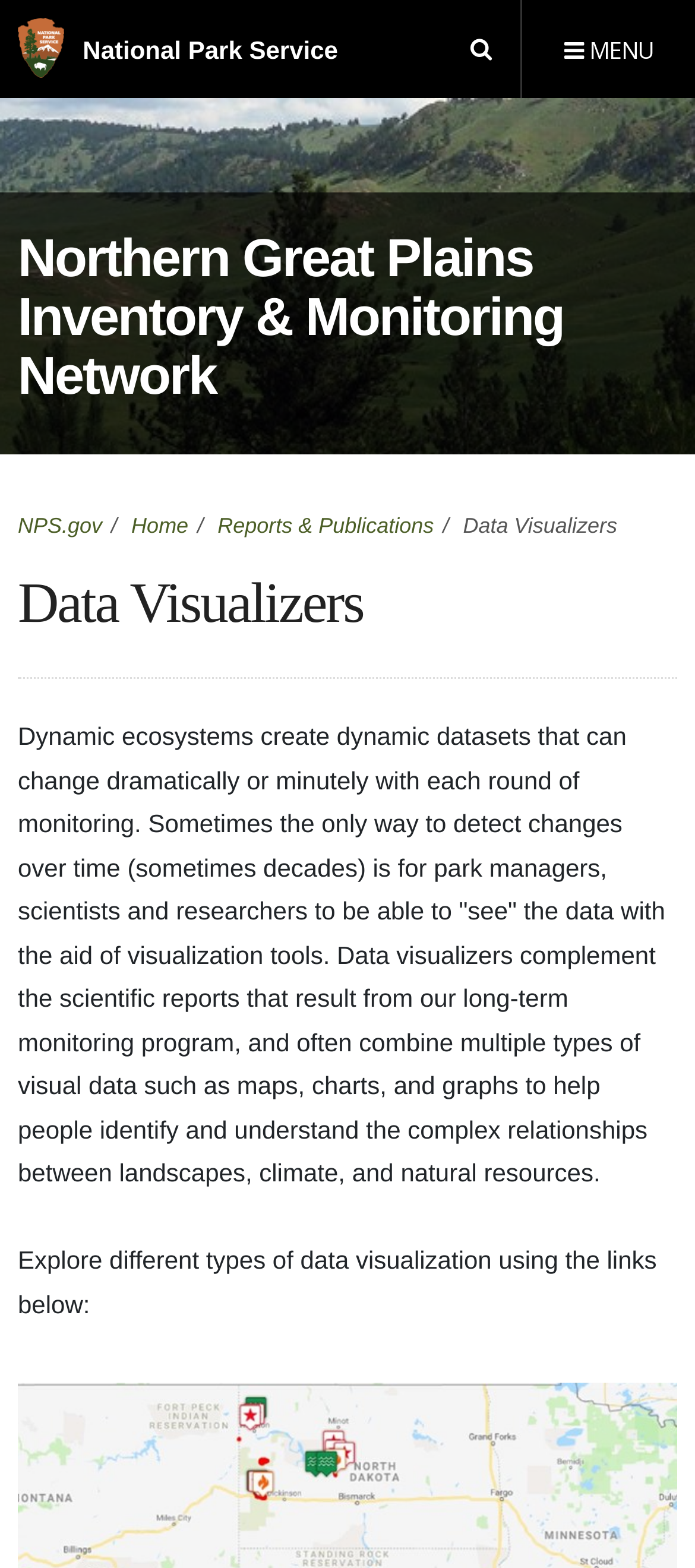Describe in detail what you see on the webpage.

The webpage is about Data Visualizers for the Northern Great Plains Network data within national datasets. At the top left corner, there is a link to the National Park Service, followed by a search icon and an "Open Menu" button. The "Open Menu" button is accompanied by the text "OPEN" and "MENU".

Below the top navigation bar, there is a large image that spans the entire width of the page, depicting green hills in the distance with pine trees in the foreground. On top of the image, there are several links, including "NPS.gov", "Home", "Reports & Publications", and "Data Visualizers".

The main content of the page is headed by a title "Data Visualizers" and followed by a paragraph of text that explains the importance of data visualization in detecting changes over time in dynamic ecosystems. The text is accompanied by a brief introduction to the data visualizers, which complement scientific reports and combine multiple types of visual data to help people understand complex relationships between landscapes, climate, and natural resources.

Finally, there is a call to action to "Explore different types of data visualization using the links below", although the links themselves are not provided in the accessibility tree.